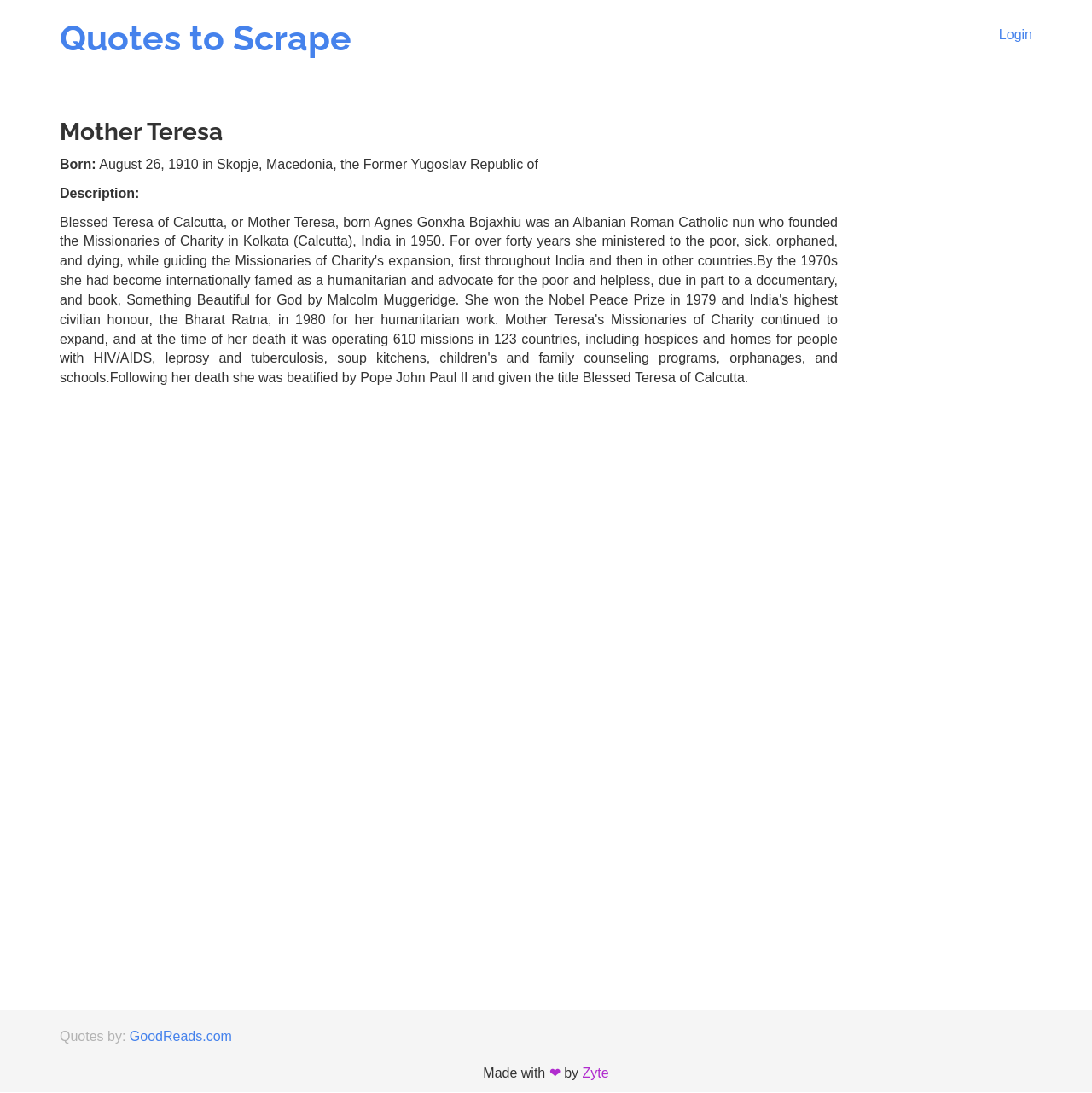What is the date of birth of Mother Teresa?
Using the visual information from the image, give a one-word or short-phrase answer.

August 26, 1910